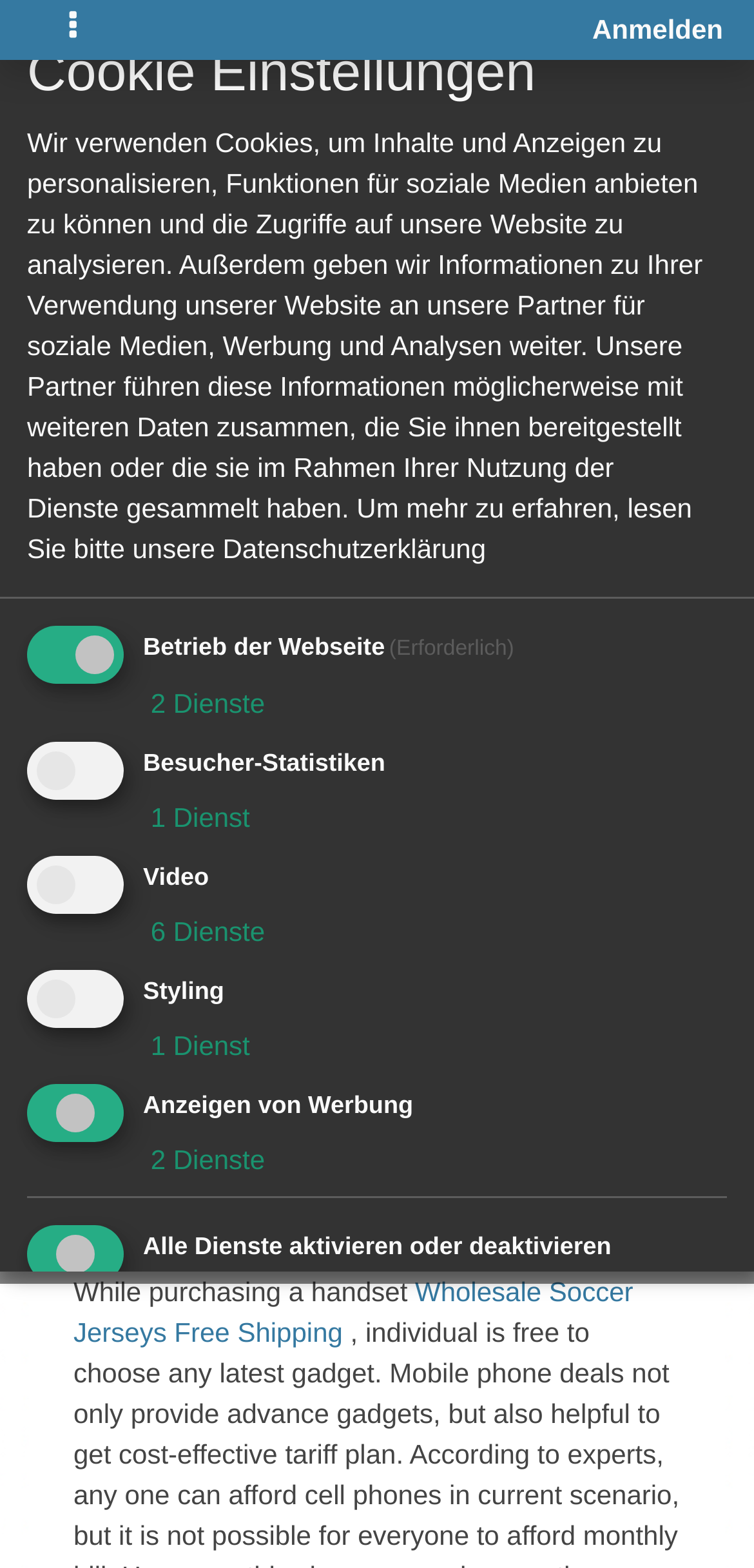Can you determine the bounding box coordinates of the area that needs to be clicked to fulfill the following instruction: "Go to login page"?

[0.785, 0.006, 0.959, 0.032]